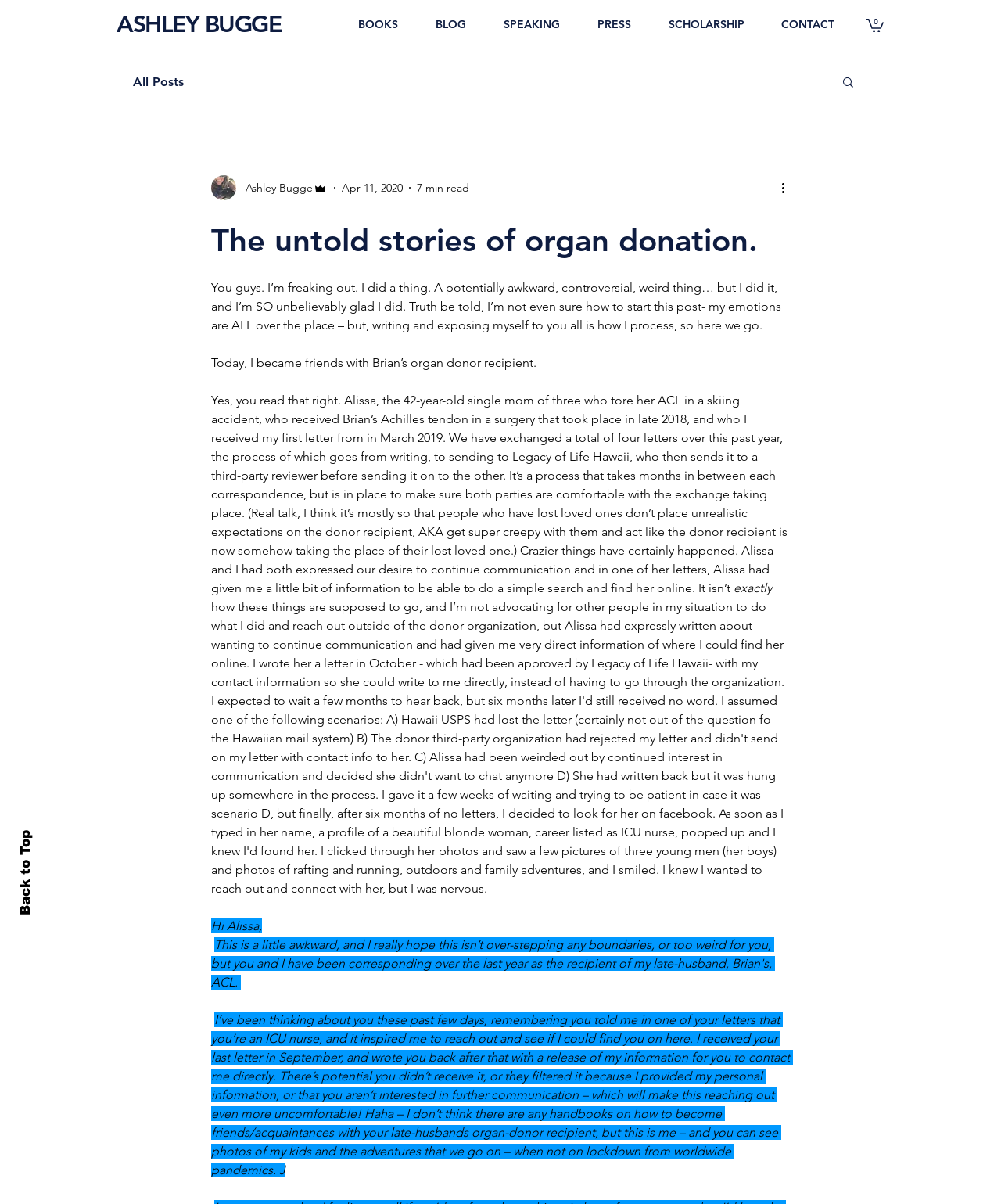Using the element description: "aria-label="Cart with 0 items"", determine the bounding box coordinates for the specified UI element. The coordinates should be four float numbers between 0 and 1, [left, top, right, bottom].

[0.865, 0.014, 0.883, 0.027]